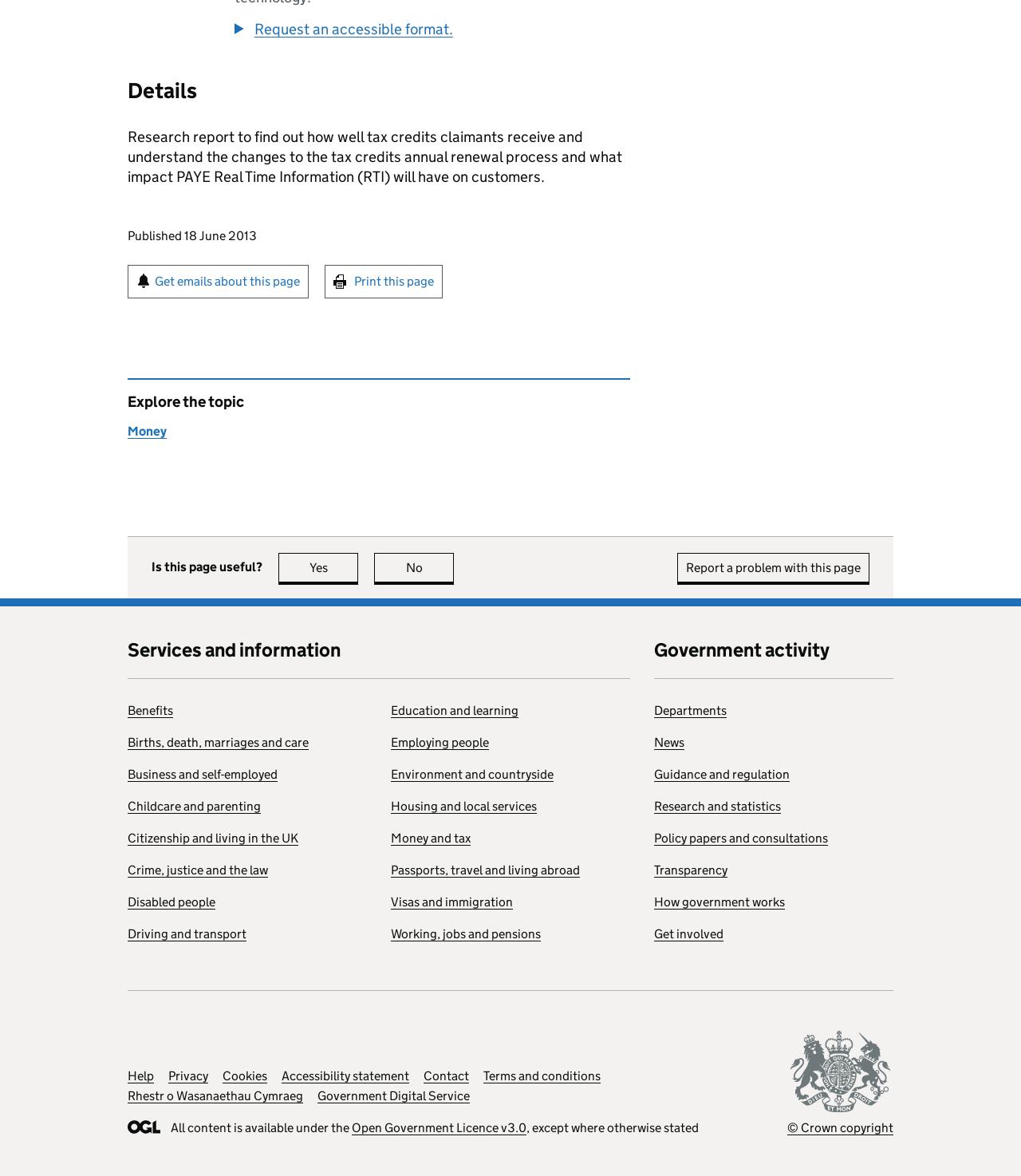Find the bounding box coordinates for the area you need to click to carry out the instruction: "Get emails about this page". The coordinates should be four float numbers between 0 and 1, indicated as [left, top, right, bottom].

[0.125, 0.225, 0.302, 0.254]